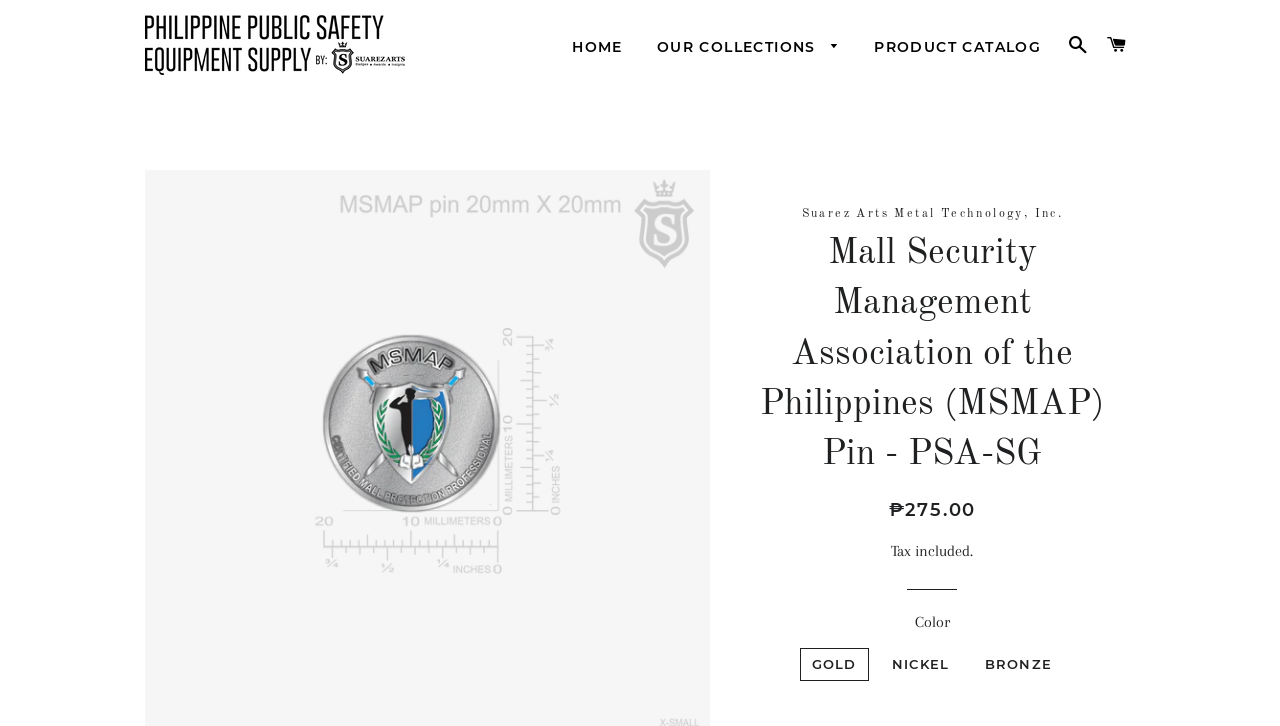Given the element description: "alt="philippinepublicsafetysupply"", predict the bounding box coordinates of this UI element. The coordinates must be four float numbers between 0 and 1, given as [left, top, right, bottom].

[0.113, 0.021, 0.316, 0.103]